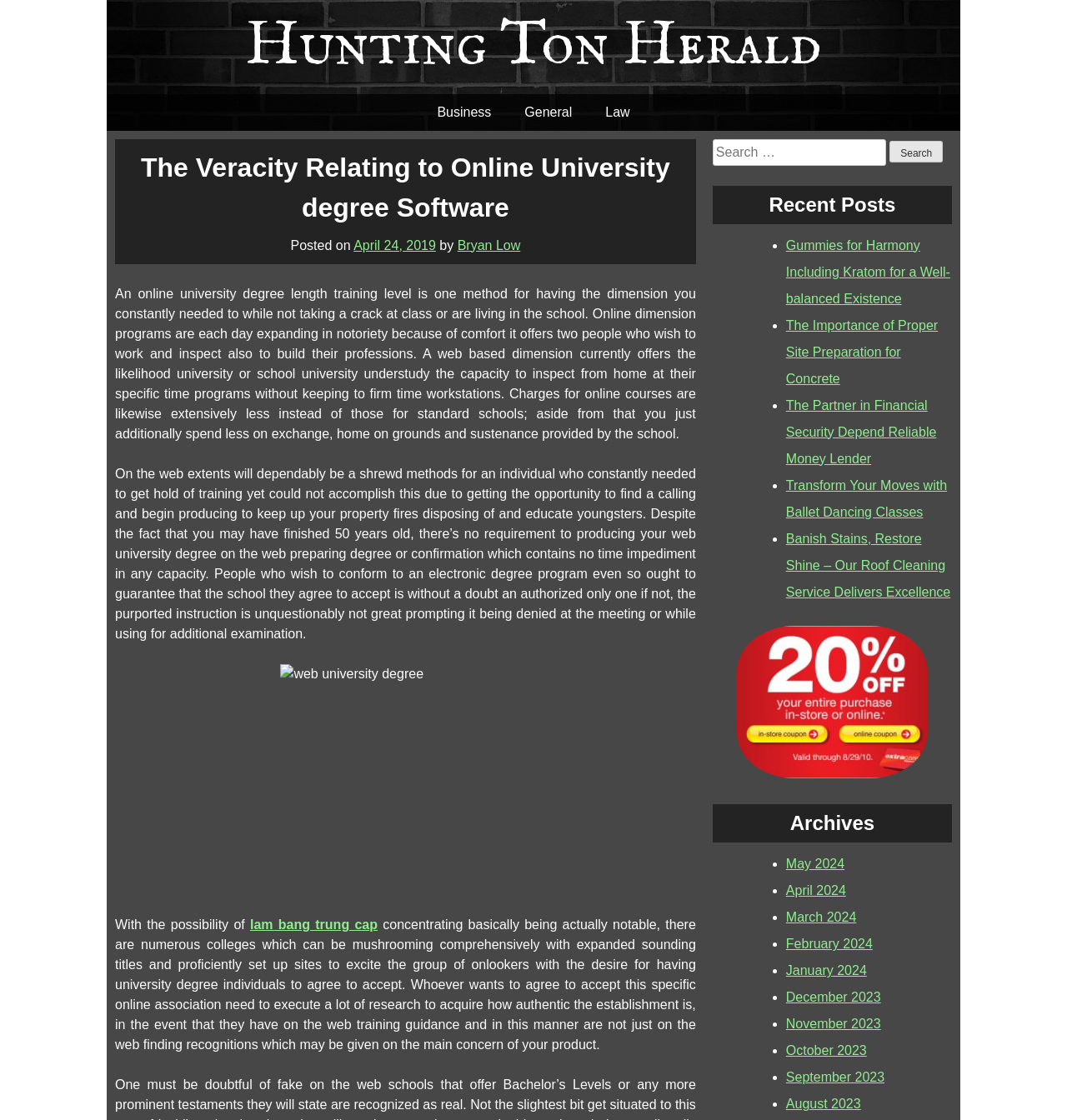Use a single word or phrase to answer the question:
What is the warning about online university degree programs?

Be cautious of unaccredited institutions